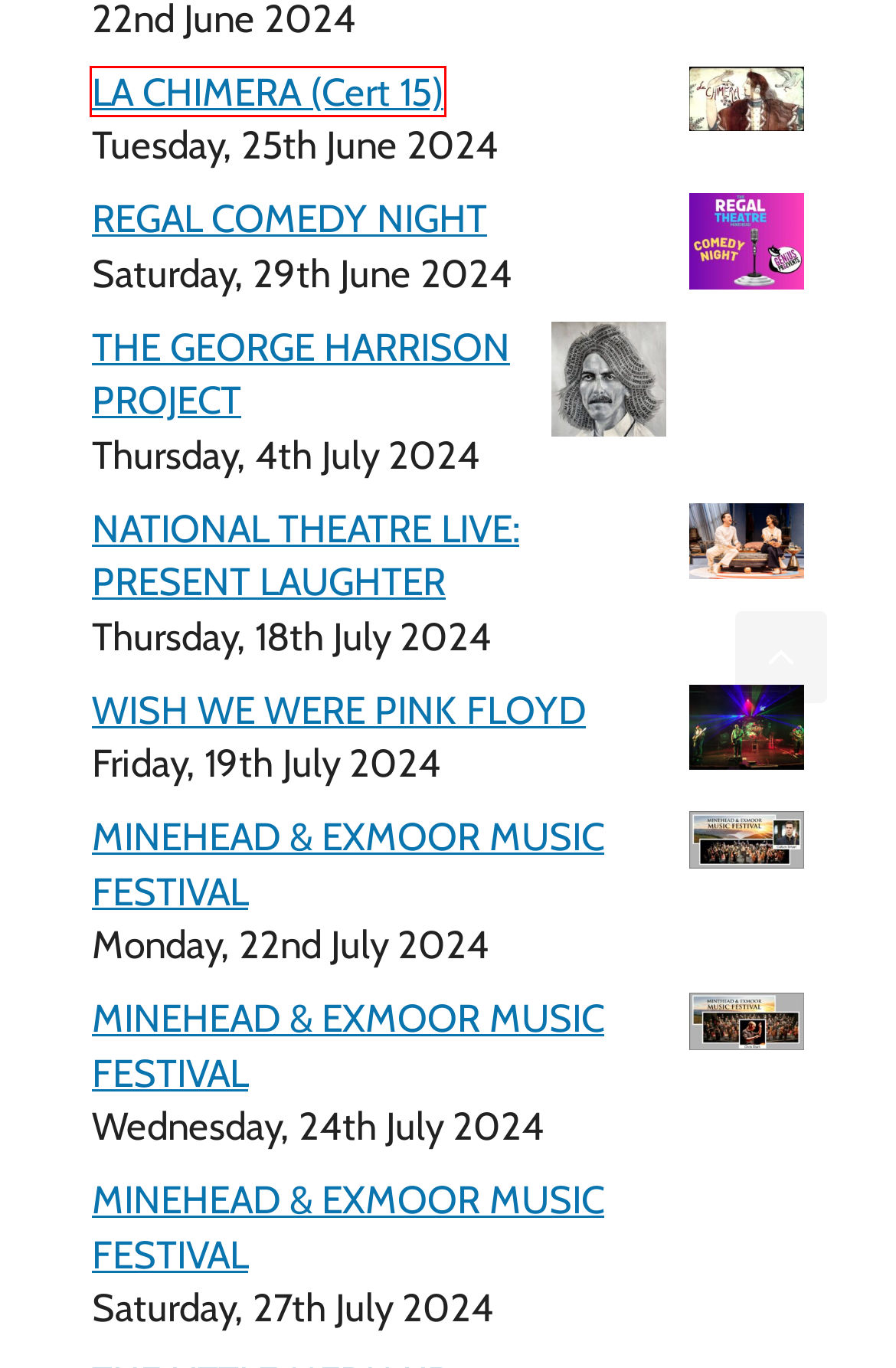Review the screenshot of a webpage that includes a red bounding box. Choose the most suitable webpage description that matches the new webpage after clicking the element within the red bounding box. Here are the candidates:
A. Child Protection and Safeguarding Policy | The Regal Theatre - Minehead
B. WISH WE WERE PINK FLOYD | The Regal Theatre - Minehead
C. THE GEORGE HARRISON PROJECT | The Regal Theatre - Minehead
D. Cookies & Privacy | The Regal Theatre - Minehead
E. REGAL COMEDY NIGHT | The Regal Theatre - Minehead
F. MINEHEAD & EXMOOR MUSIC FESTIVAL | The Regal Theatre - Minehead
G. LA CHIMERA (Cert 15) | The Regal Theatre - Minehead
H. NATIONAL THEATRE LIVE: PRESENT LAUGHTER | The Regal Theatre - Minehead

G